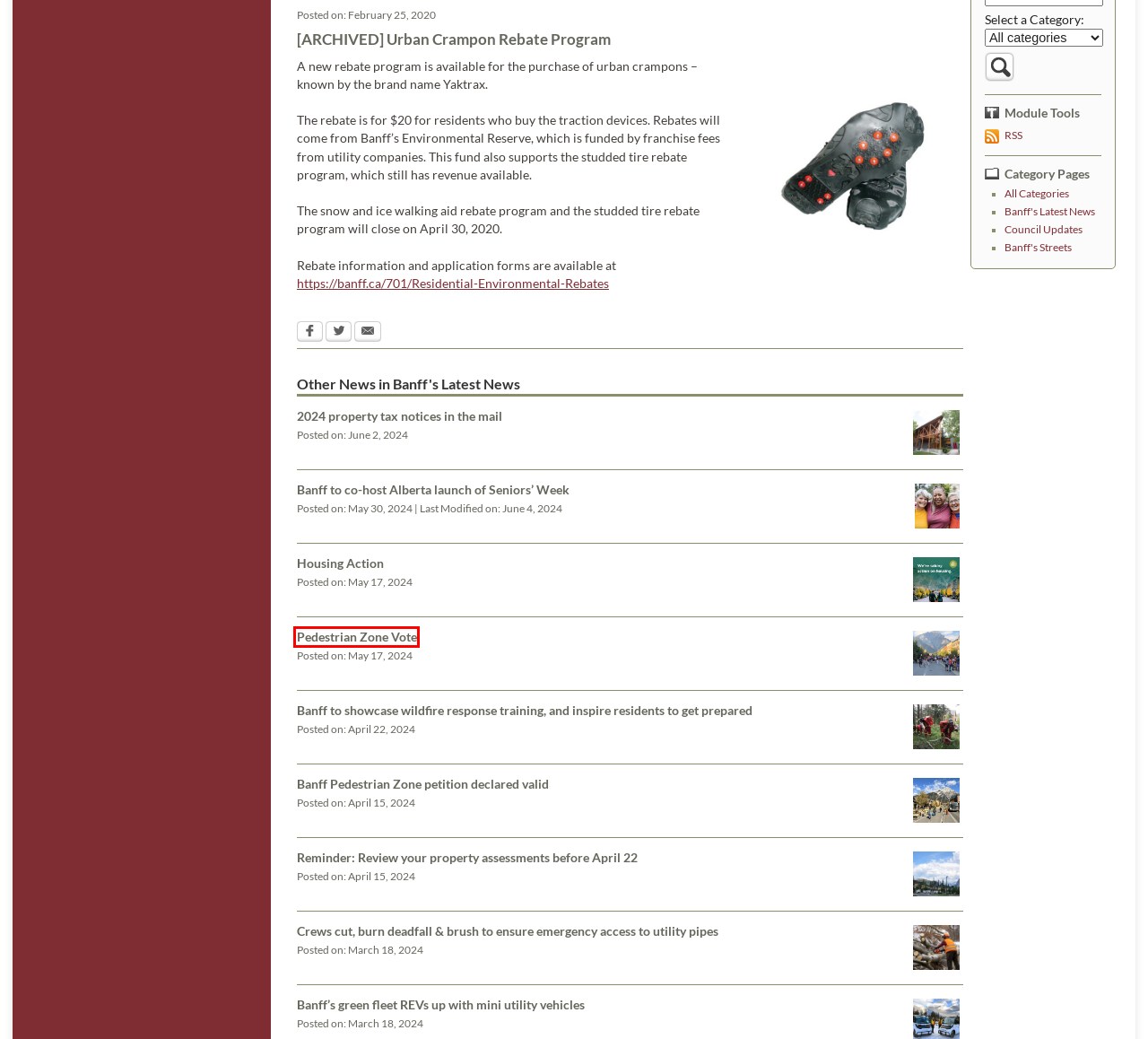You have a screenshot of a webpage with a red rectangle bounding box. Identify the best webpage description that corresponds to the new webpage after clicking the element within the red bounding box. Here are the candidates:
A. Housing Action
 | Banff Viewpoints
B. Residential Rebates | Banff, AB - Official Website
C. Large Item Pickup | Banff, AB - Official Website
D. Register for Emergency Alerts | Banff, AB - Official Website
E. Pedestrian Zone Vote | Banff, AB - Official Website
F. CivicPlus | THE Modern Civic Experience Platform
G. Indigenous Peoples | Banff, AB - Official Website
H. Banff Railway Lands Area Redevelopment Plan | Banff, AB - Official Website

E